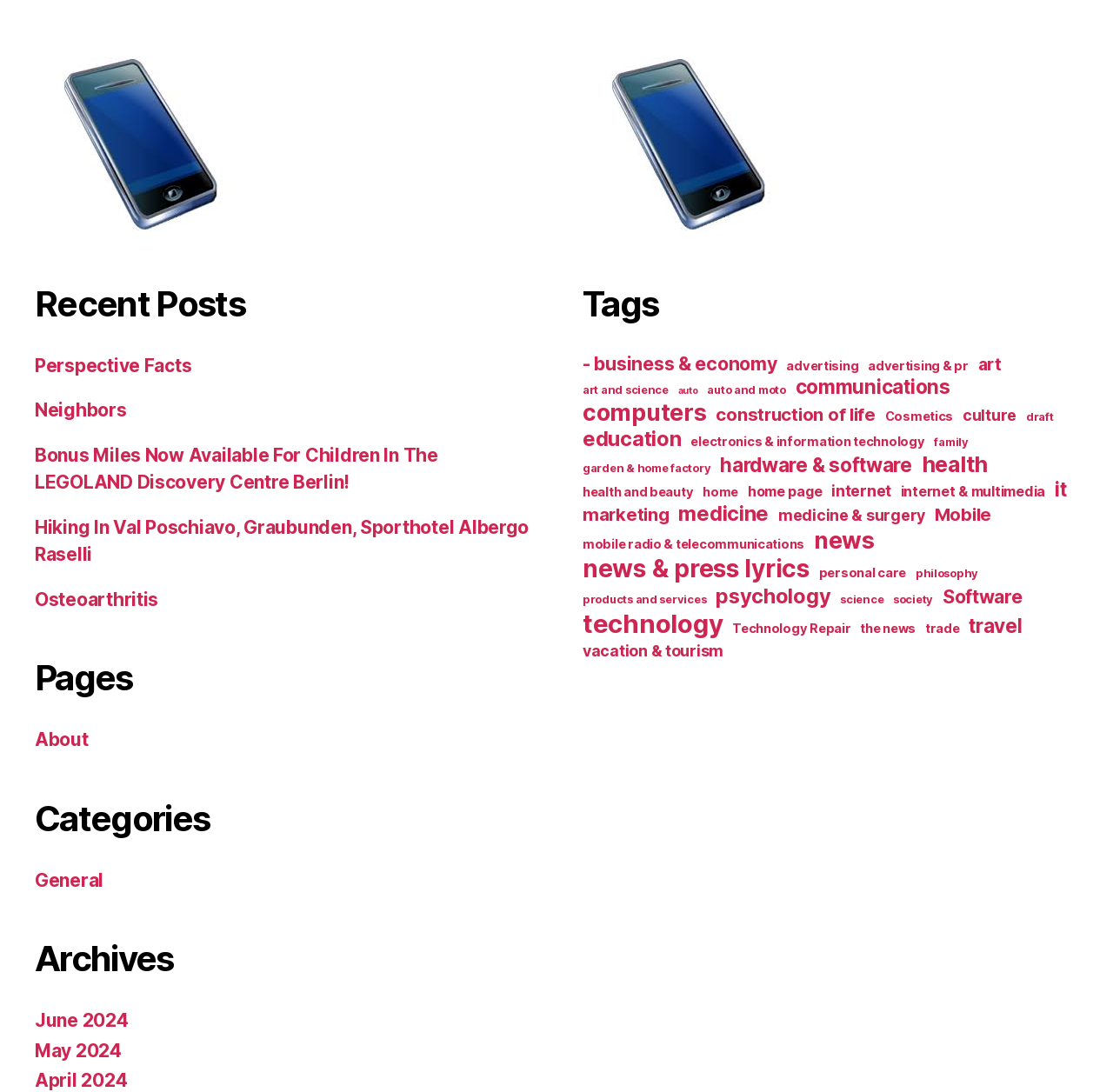What is the most recent month listed in the 'Archives' section?
Based on the image, respond with a single word or phrase.

June 2024